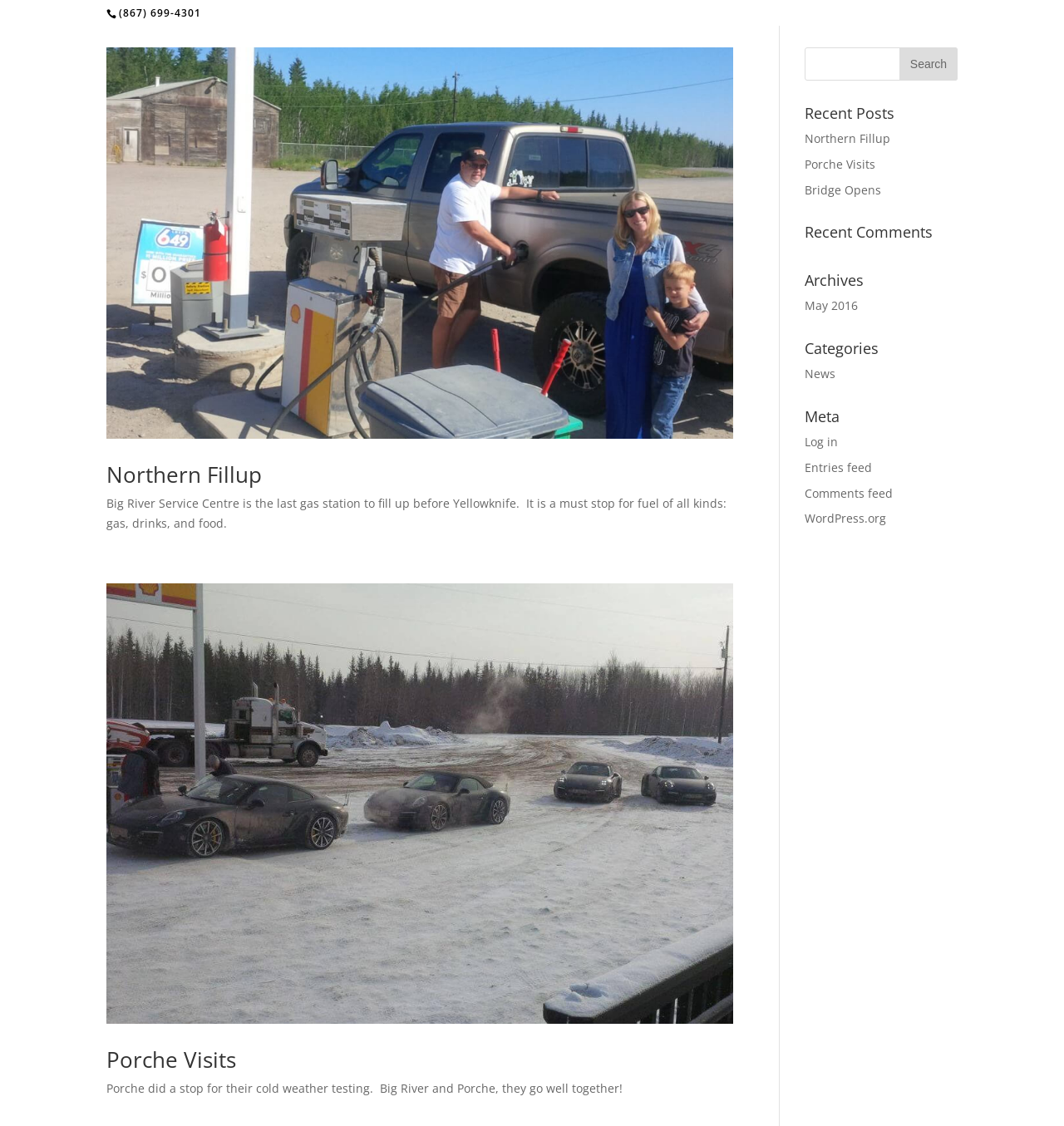Identify the bounding box coordinates of the element to click to follow this instruction: 'Search for something'. Ensure the coordinates are four float values between 0 and 1, provided as [left, top, right, bottom].

[0.756, 0.042, 0.9, 0.072]